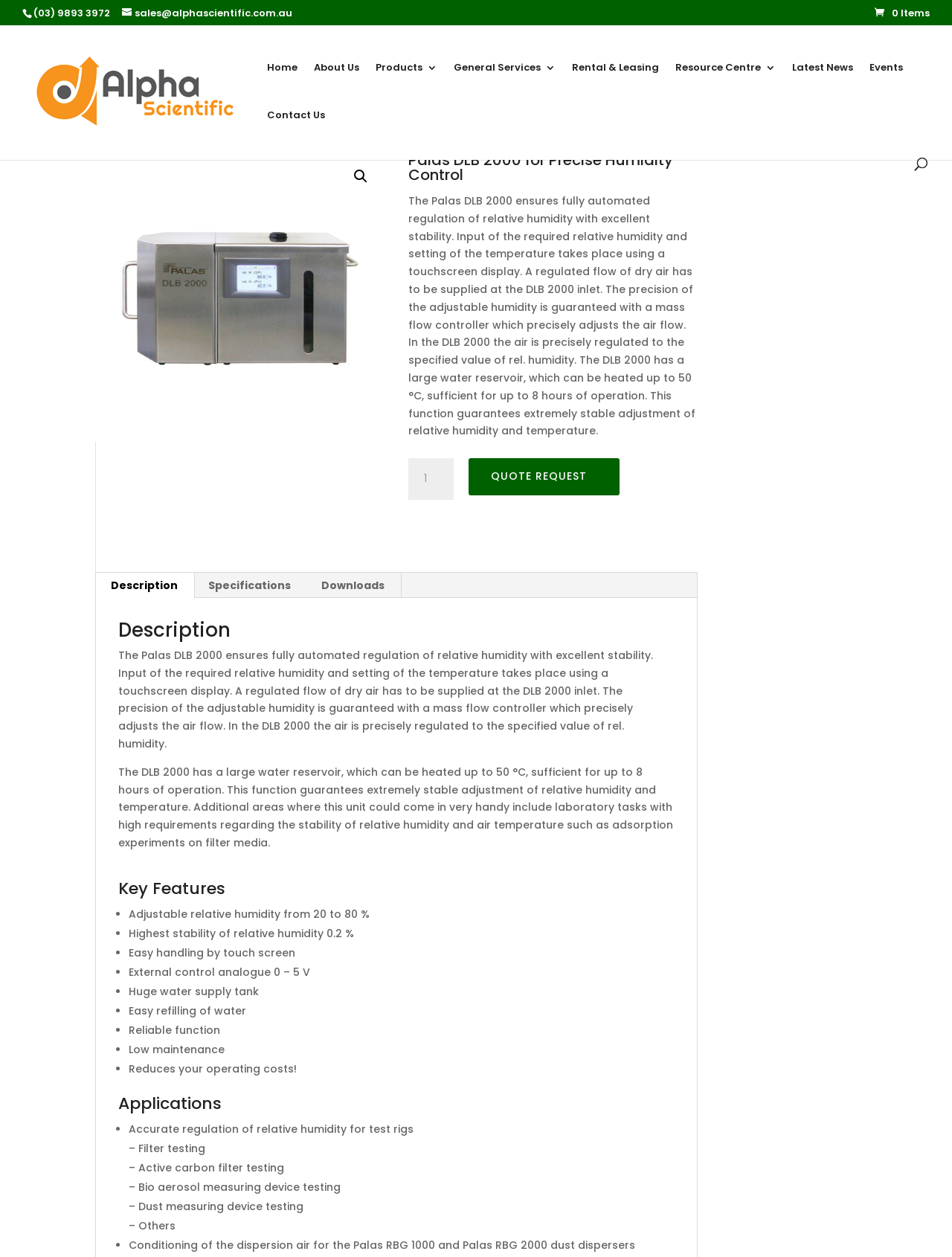Write a detailed summary of the webpage, including text, images, and layout.

This webpage is about the Palas DLB 2000, a device for precise regulation of relative humidity. At the top, there is a header section with a phone number, email address, and several links to other pages, including "Home", "About Us", and "Contact Us". Below the header, there is a logo of Alpha Scientific Pty Ltd, accompanied by a link to the company's website.

The main content of the page is divided into several sections. The first section is a brief introduction to the Palas DLB 2000, which is a device that ensures fully automated regulation of relative humidity with excellent stability. This section also includes a link to request a quote.

Below the introduction, there is a tab list with three tabs: "Description", "Specifications", and "Downloads". The "Description" tab is selected by default and displays a detailed description of the Palas DLB 2000, including its features and applications. The description is accompanied by a heading "Key Features" and a list of bullet points highlighting the device's features, such as adjustable relative humidity, highest stability of relative humidity, and easy handling by touch screen.

The "Description" section also includes a heading "Applications" and a list of bullet points describing the device's applications, such as accurate regulation of relative humidity for test rigs, filter testing, and bio aerosol measuring device testing.

On the right side of the page, there is a search box and a link to search for products. Below the search box, there is a link to the Palas DLB 2000 product page, accompanied by an image of the device.